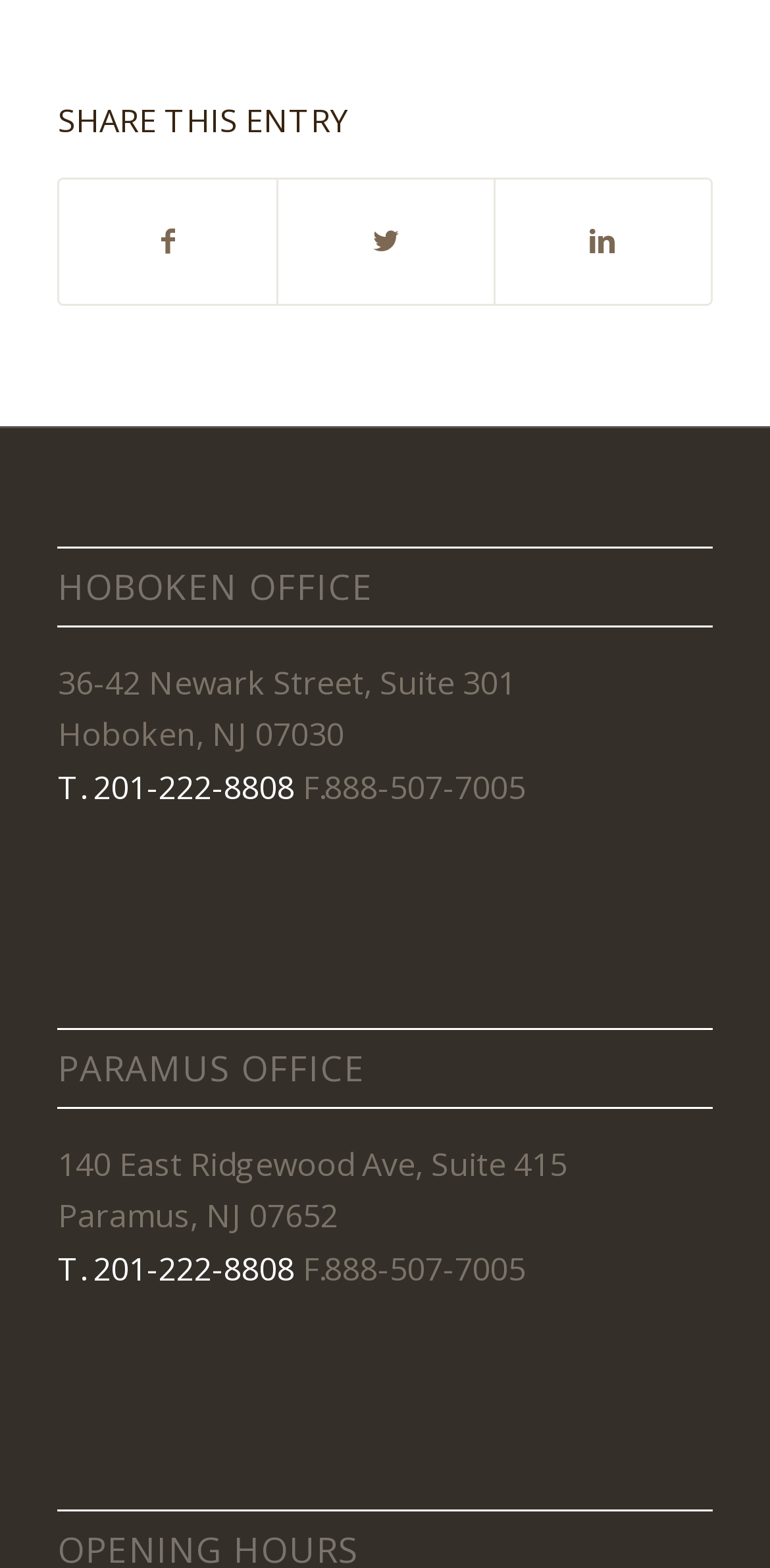Please respond in a single word or phrase: 
What is the fax number of the Hoboken office?

888-507-7005